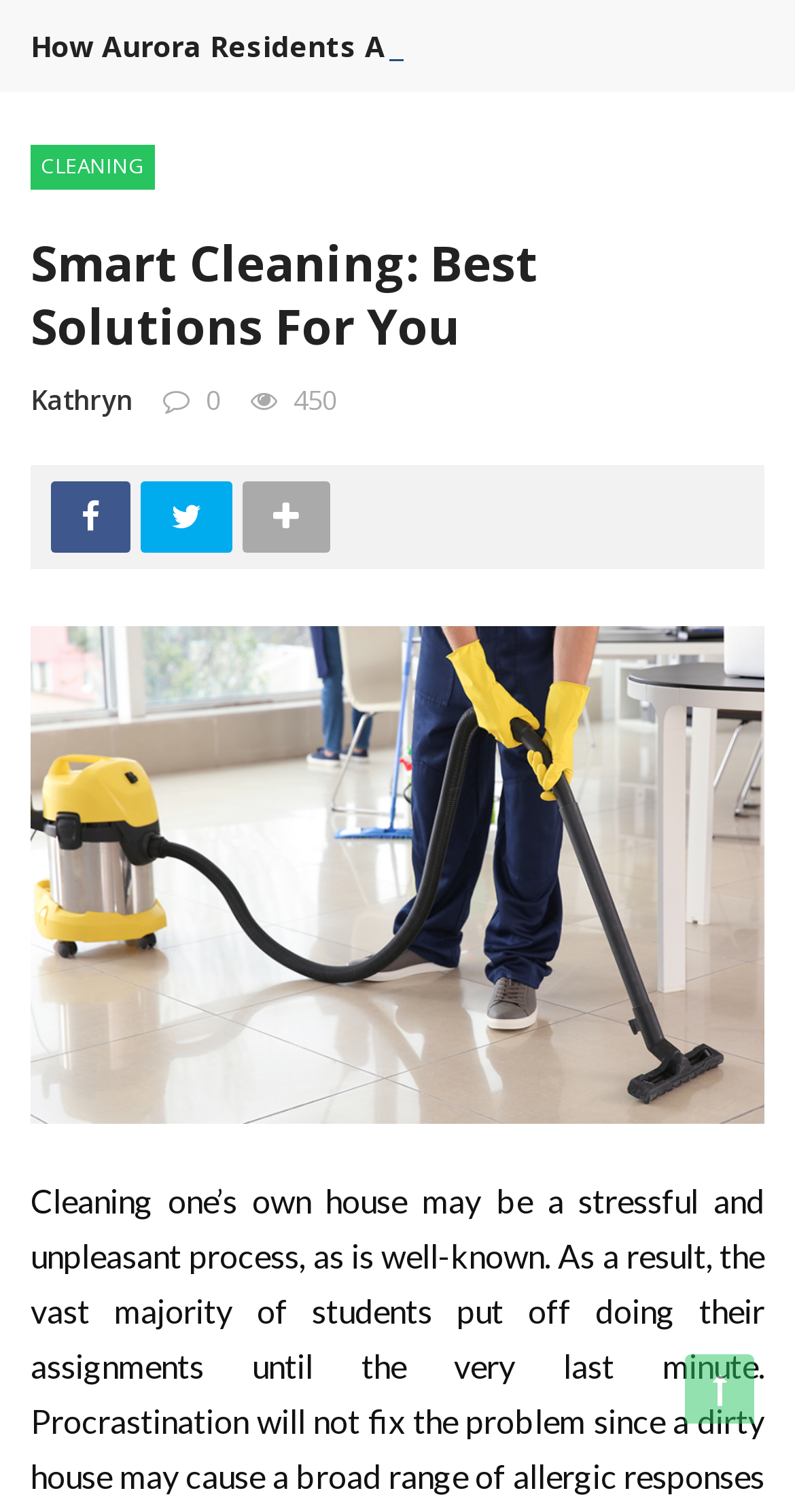Use a single word or phrase to respond to the question:
How many social media links are there?

2